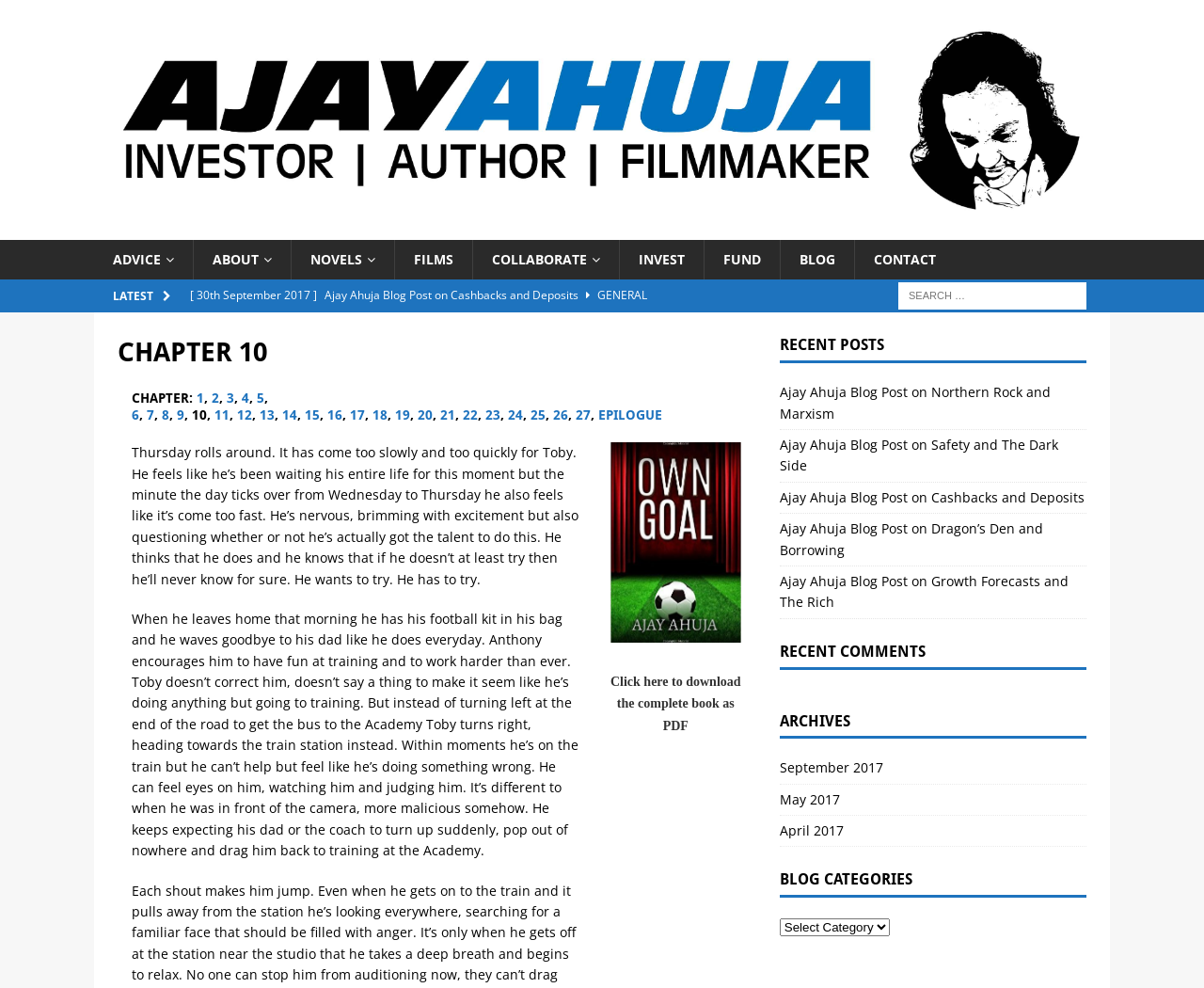Identify the bounding box coordinates for the region of the element that should be clicked to carry out the instruction: "Search for something". The bounding box coordinates should be four float numbers between 0 and 1, i.e., [left, top, right, bottom].

[0.746, 0.286, 0.902, 0.314]